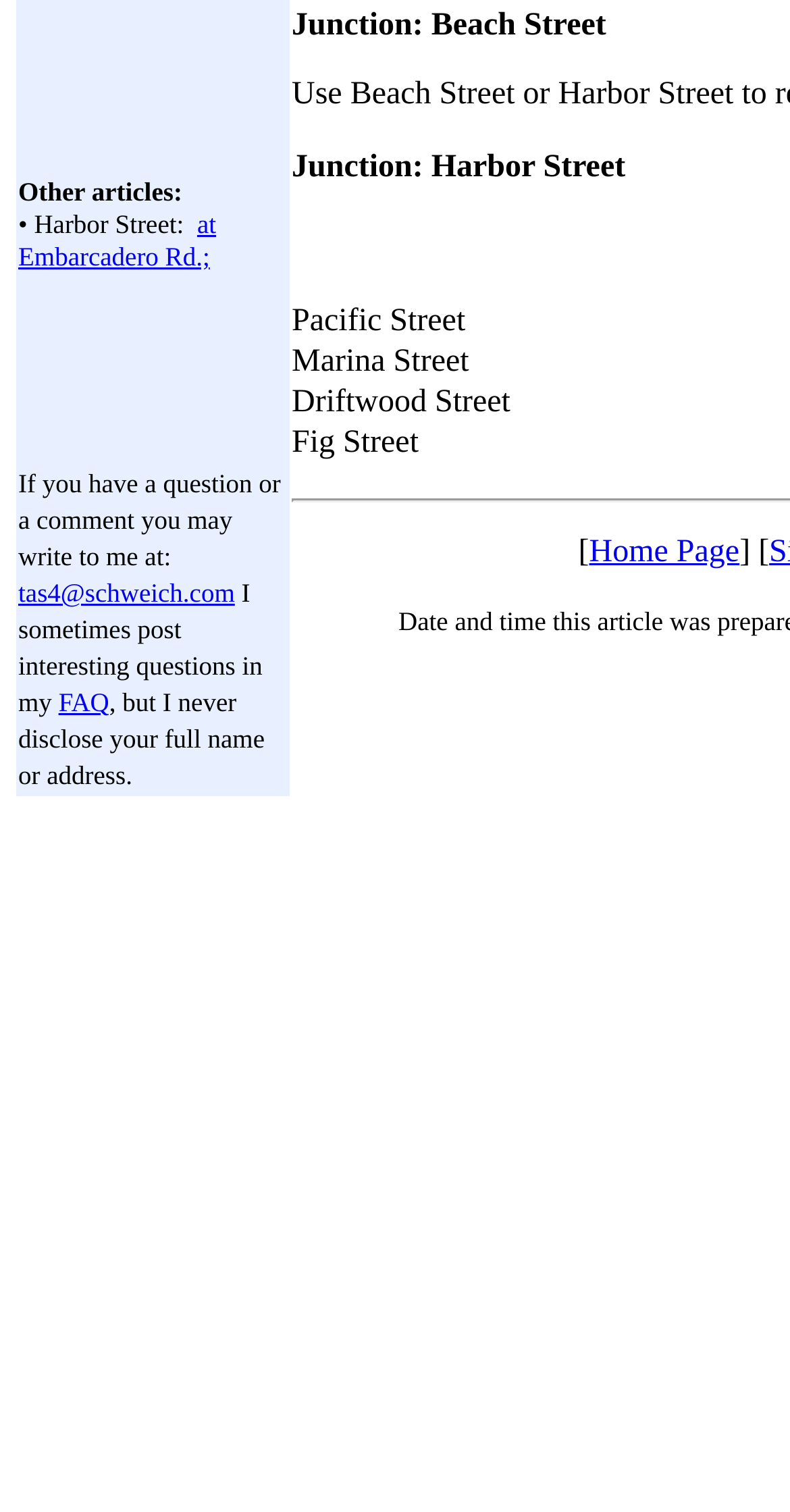Find and provide the bounding box coordinates for the UI element described with: "tas4@schweich.com".

[0.023, 0.382, 0.297, 0.402]